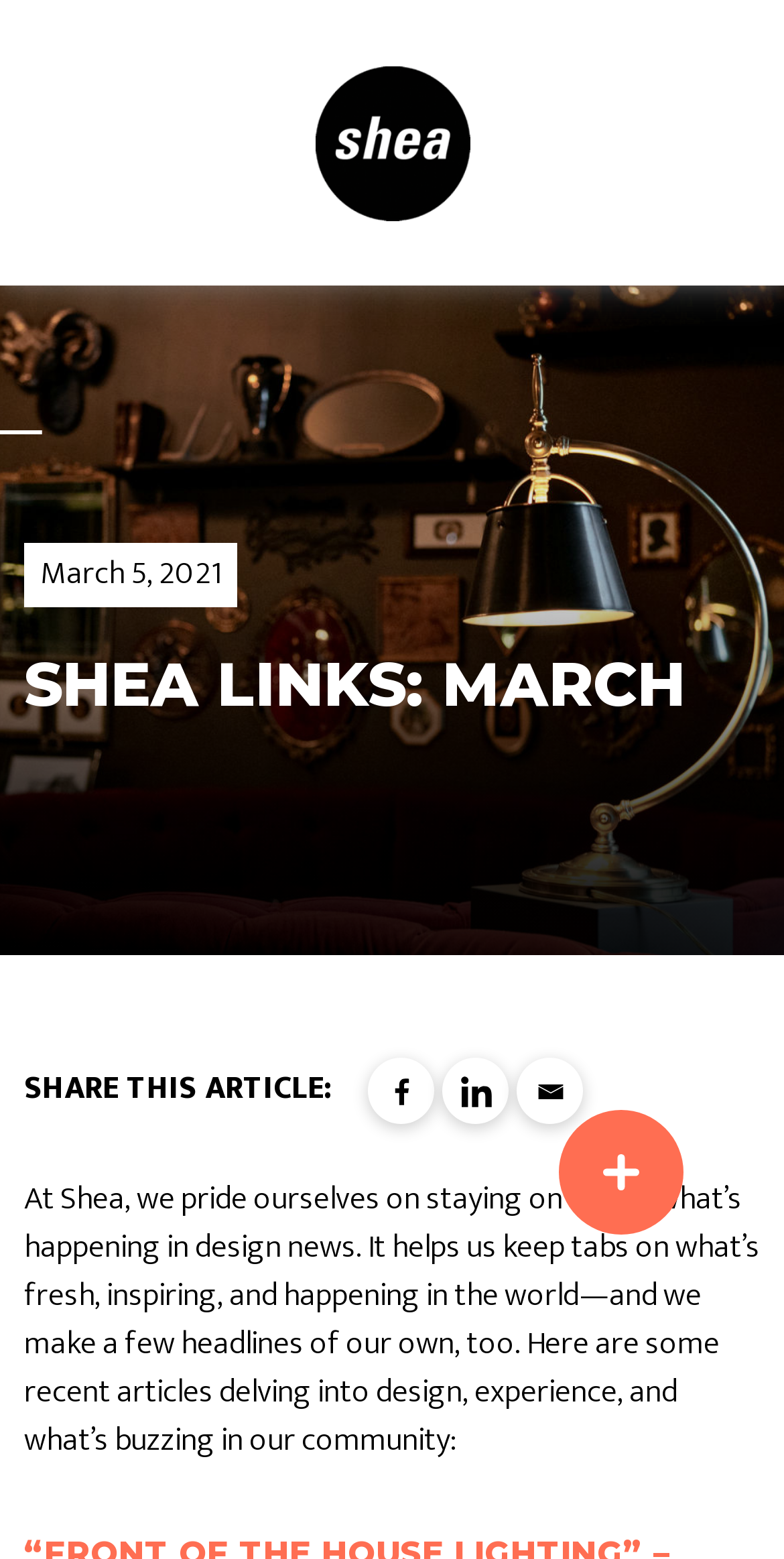Respond to the following question using a concise word or phrase: 
What is the topic of the recent articles?

Design, experience, and community